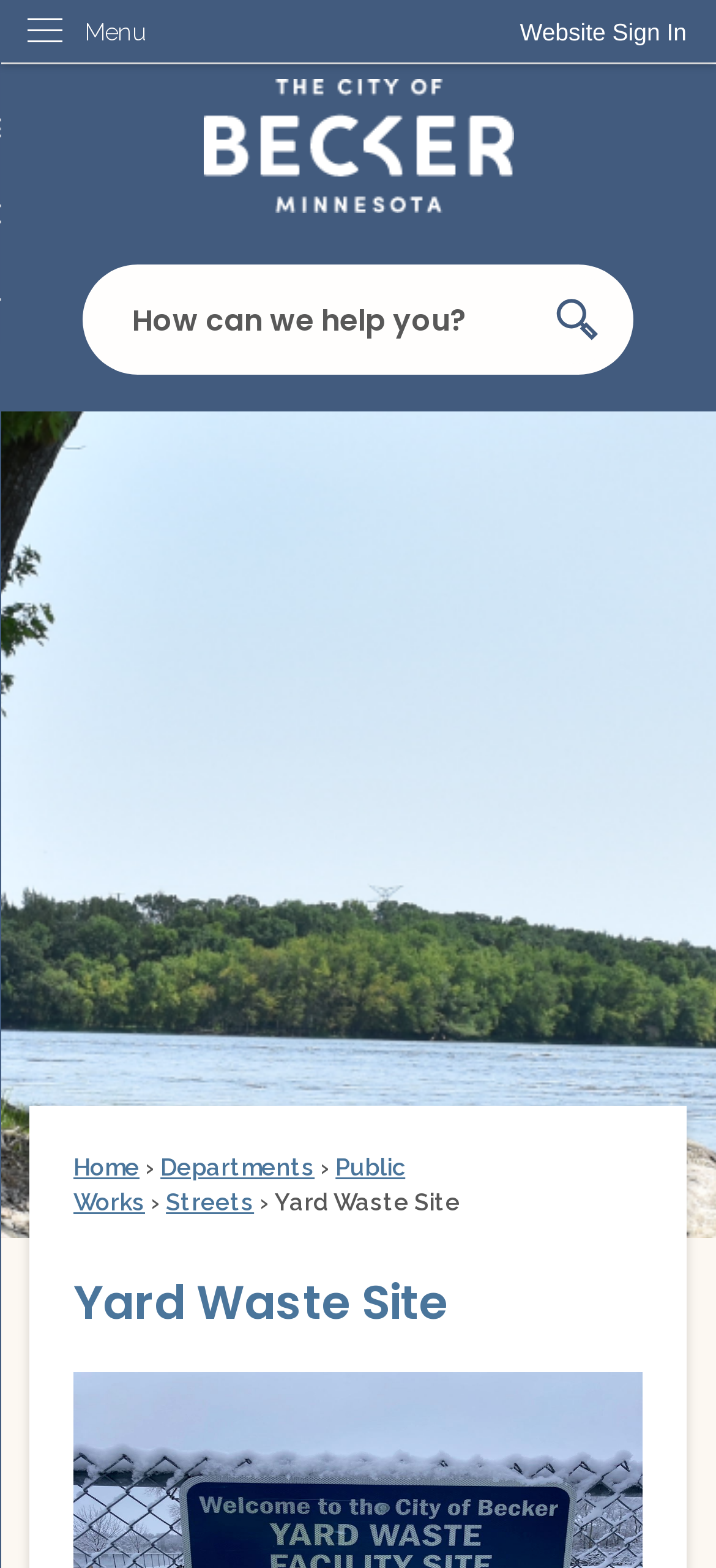Show the bounding box coordinates for the HTML element as described: "Website Sign In".

[0.685, 0.0, 1.0, 0.041]